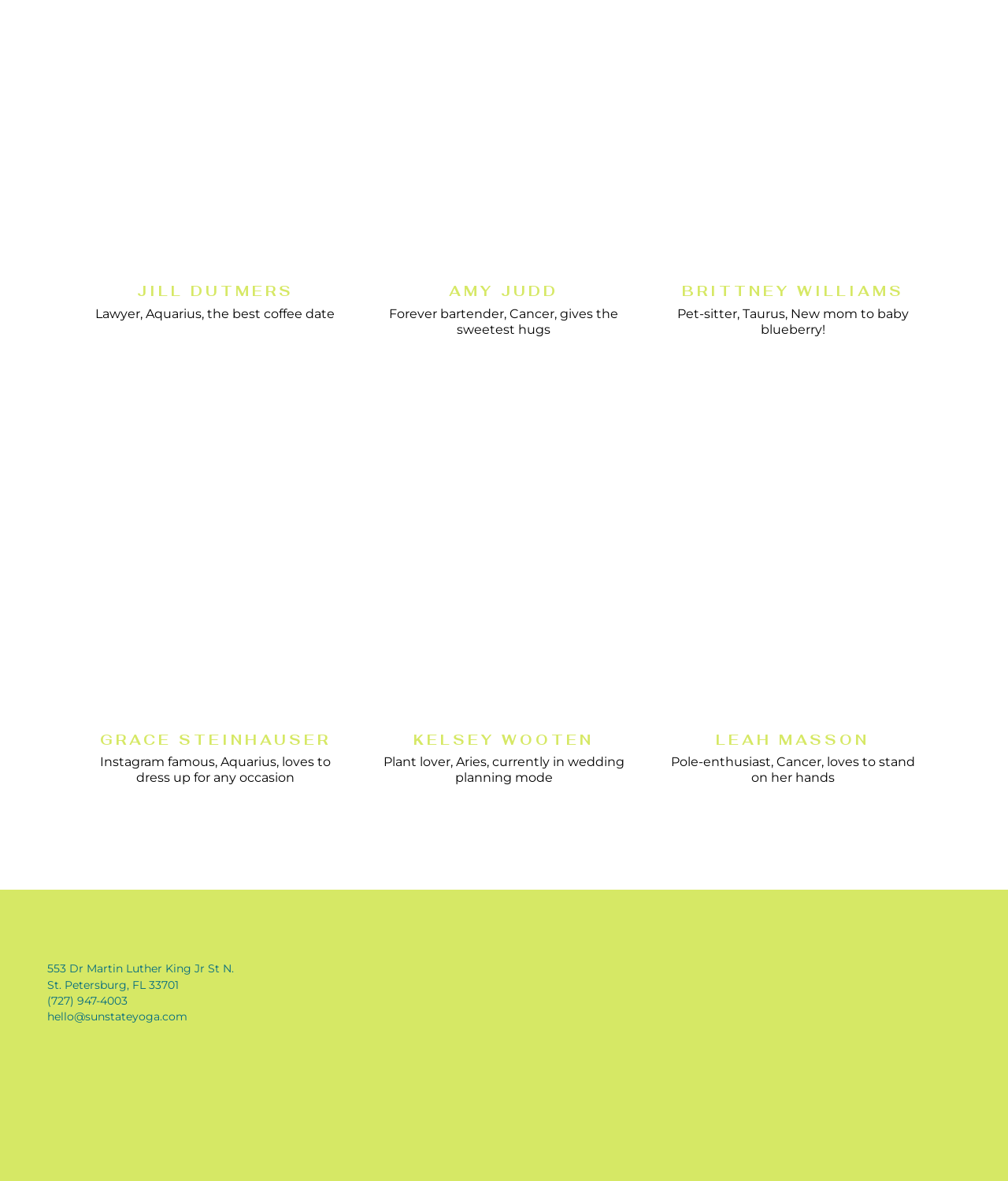What is the phone number of the contact mentioned on this page?
Please provide a full and detailed response to the question.

I found the phone number by looking for the link element that contains the phone number. The phone number is '(727) 947-4003', which is a clickable link.